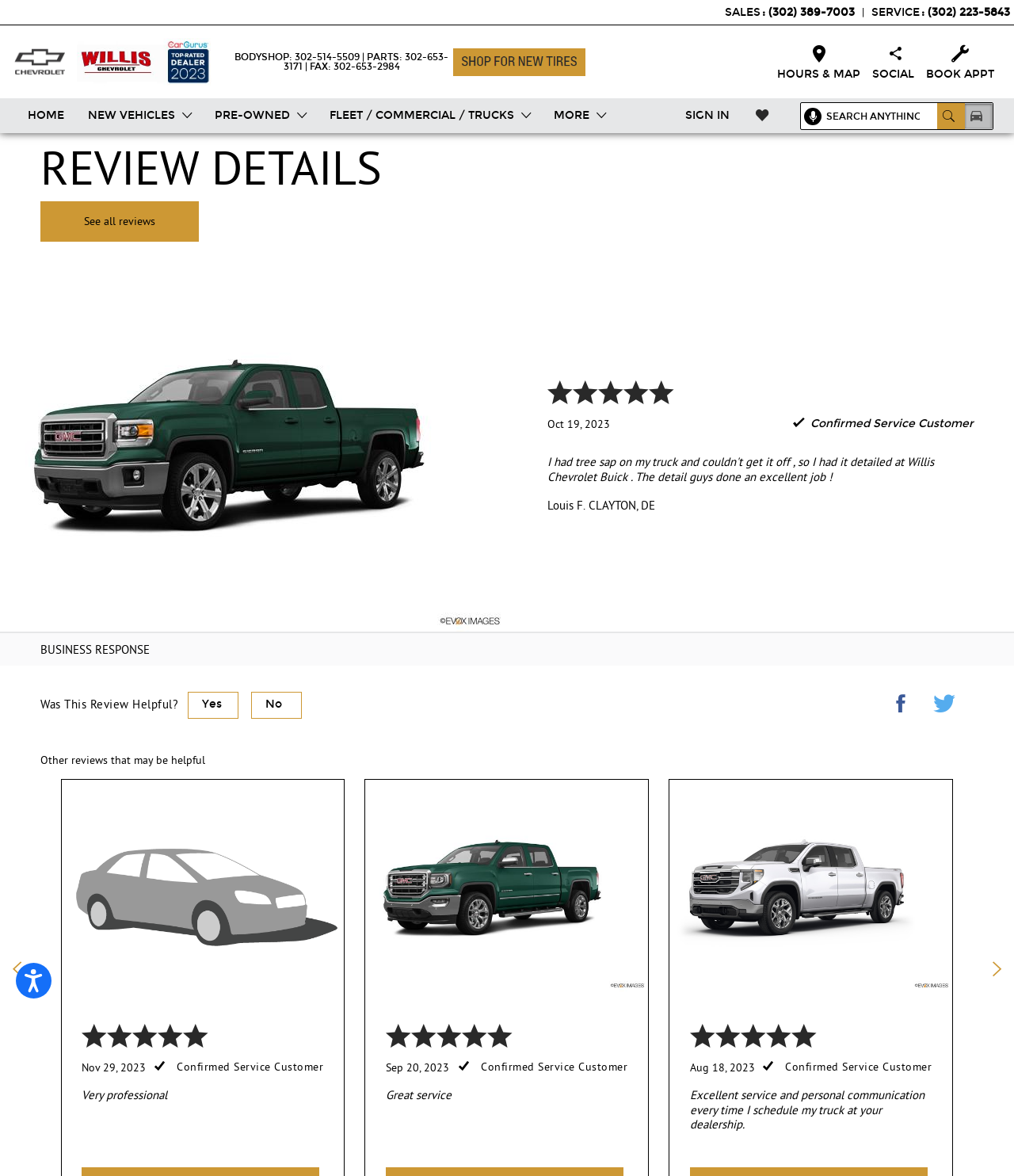Show me the bounding box coordinates of the clickable region to achieve the task as per the instruction: "Click on the 'Skip to Main Content' link".

[0.0, 0.0, 0.102, 0.014]